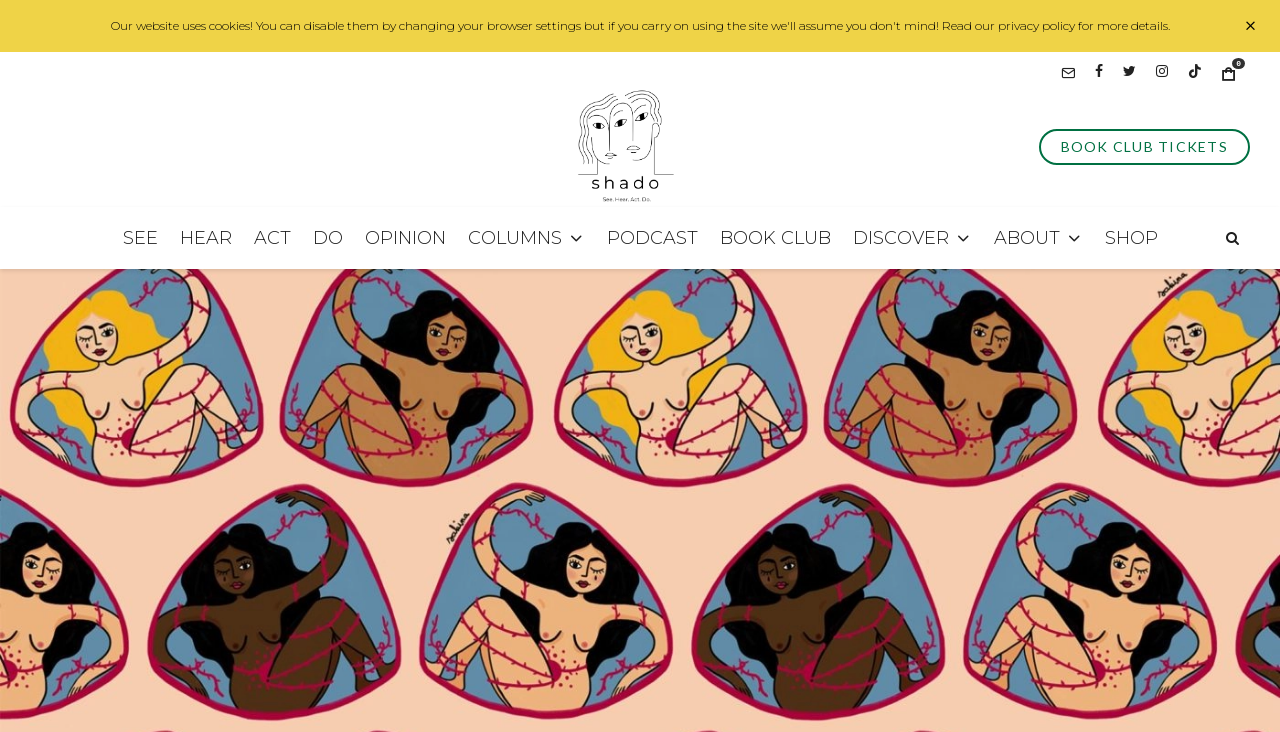Look at the image and answer the question in detail:
What is the purpose of the website?

Based on the website's structure and content, it appears to be a platform that aims to bring together arts, activism, and academia. The website's layout and navigation suggest that it is a magazine or publication that features various sections, such as SEE, HEAR, ACT, and DO, which may represent different aspects of engagement between these three fields.